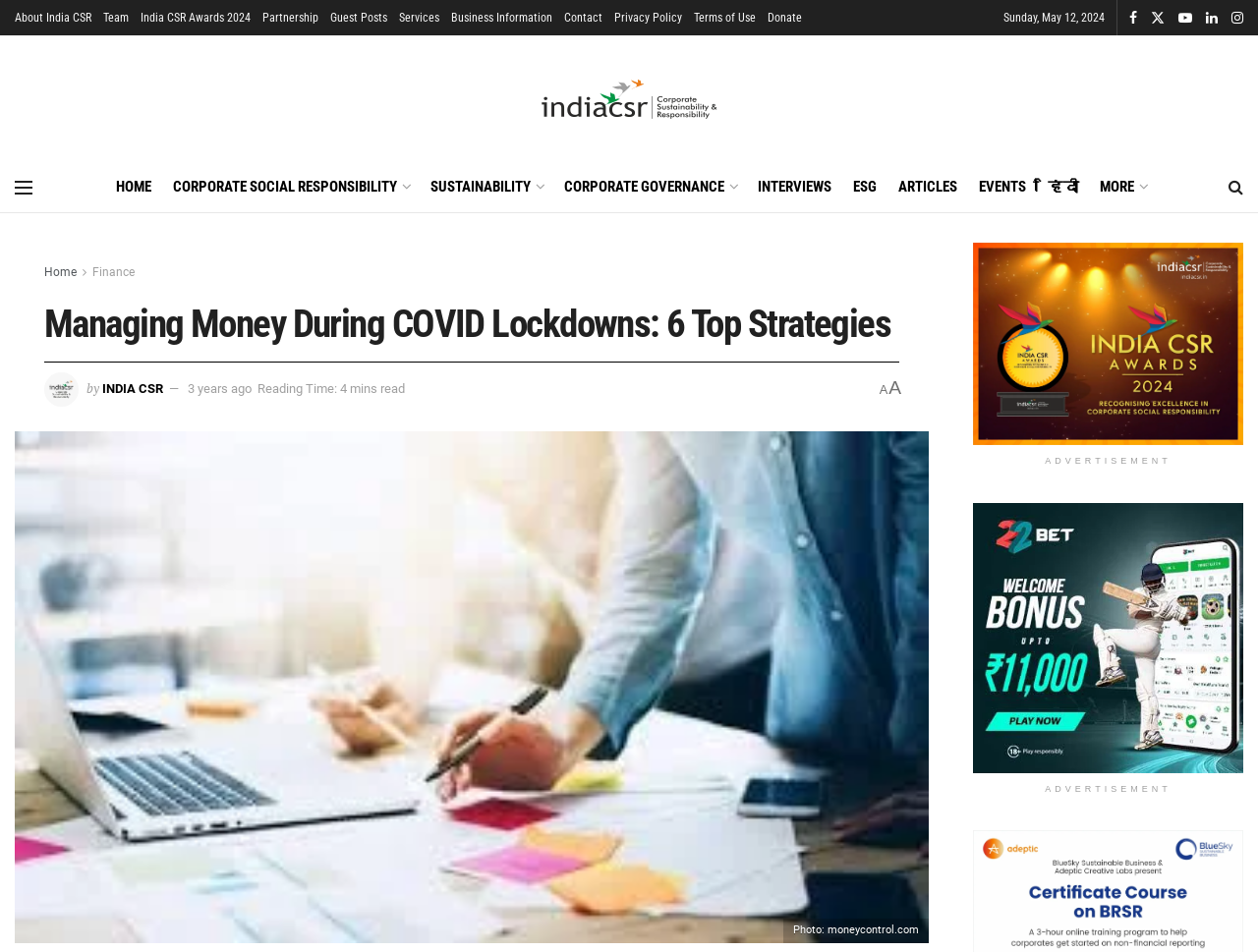Identify the bounding box coordinates of the clickable section necessary to follow the following instruction: "Visit the 'Home' page". The coordinates should be presented as four float numbers from 0 to 1, i.e., [left, top, right, bottom].

[0.035, 0.279, 0.061, 0.293]